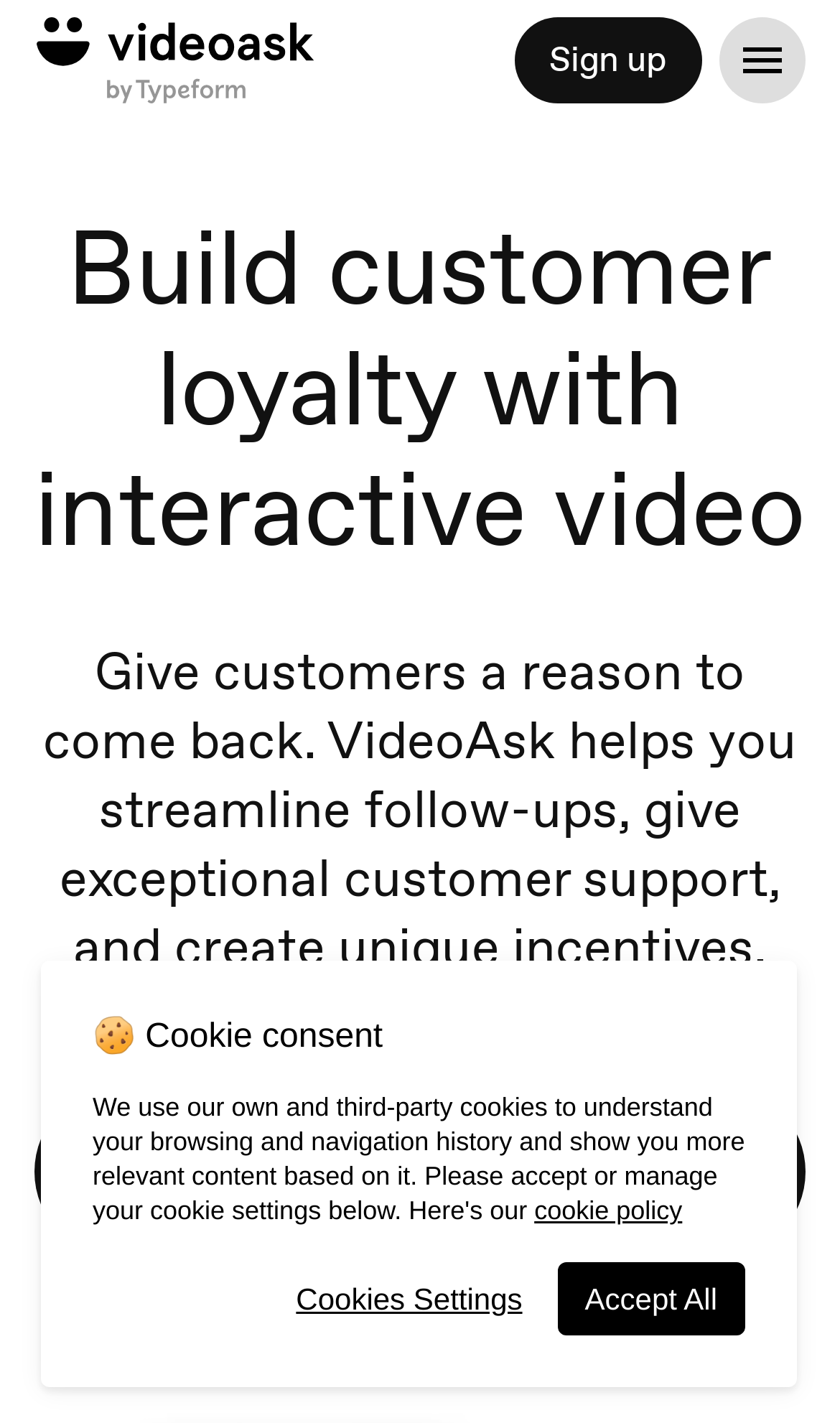What is the call-to-action in the middle section?
Refer to the image and provide a one-word or short phrase answer.

Get started for free